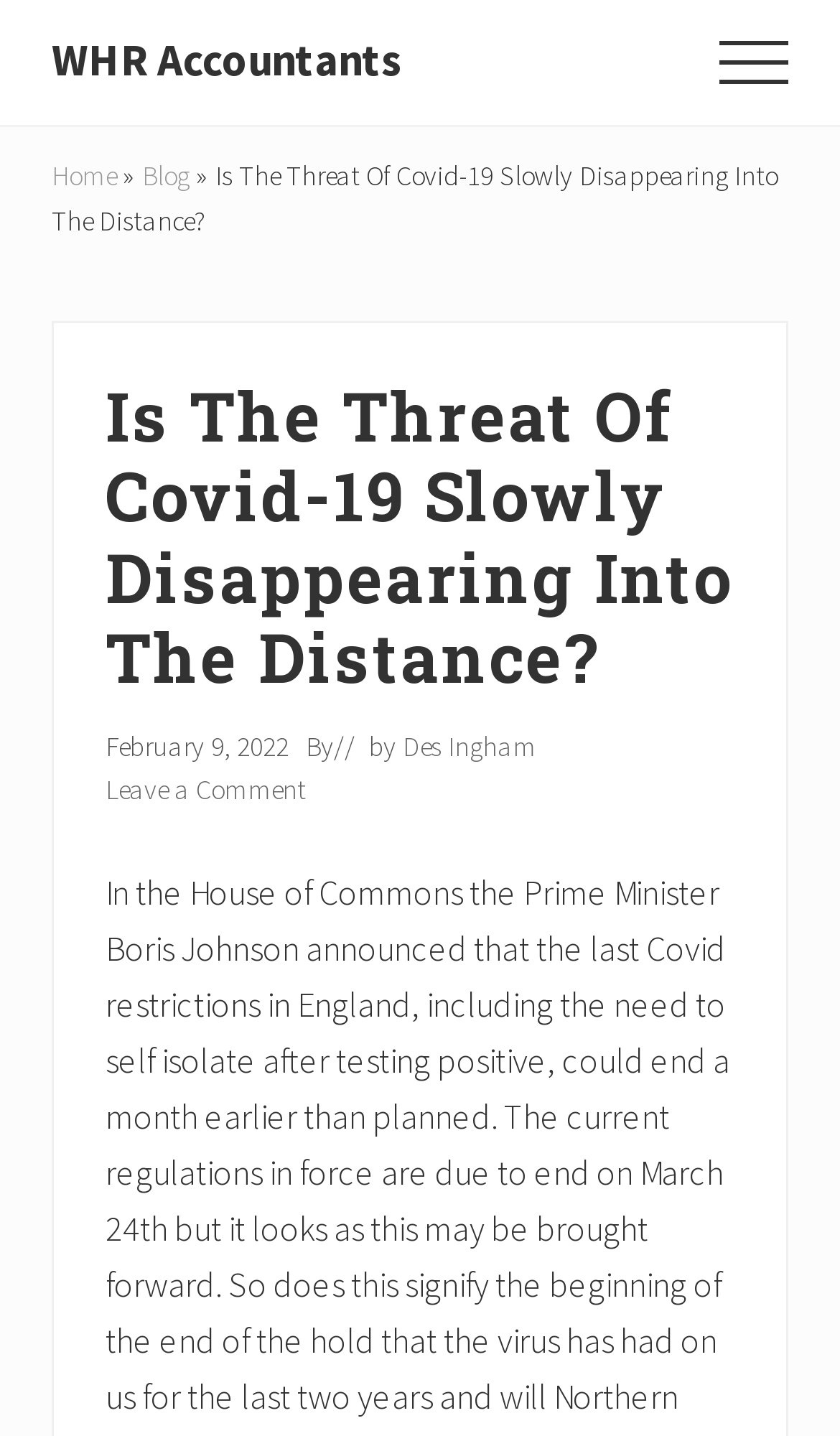What is the date of the article?
Please ensure your answer to the question is detailed and covers all necessary aspects.

I found the date of the article by looking at the time element below the article title, which says 'February 9, 2022'.